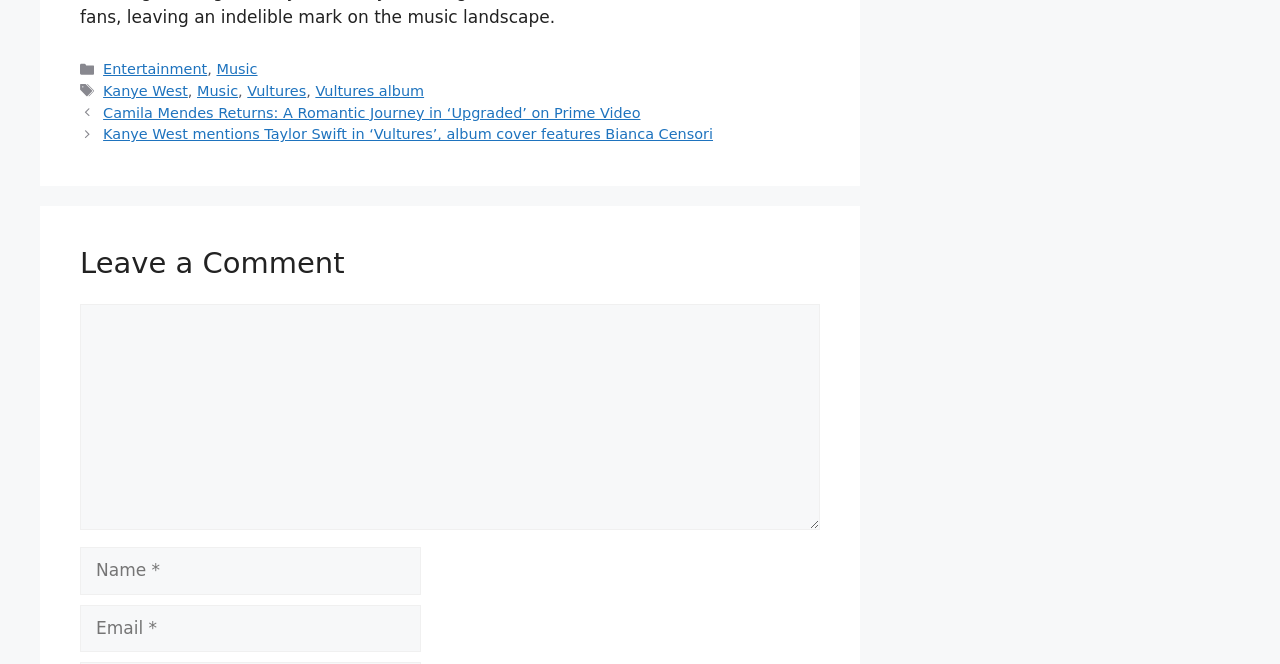Could you indicate the bounding box coordinates of the region to click in order to complete this instruction: "Click on the 'Entertainment' category".

[0.081, 0.092, 0.162, 0.116]